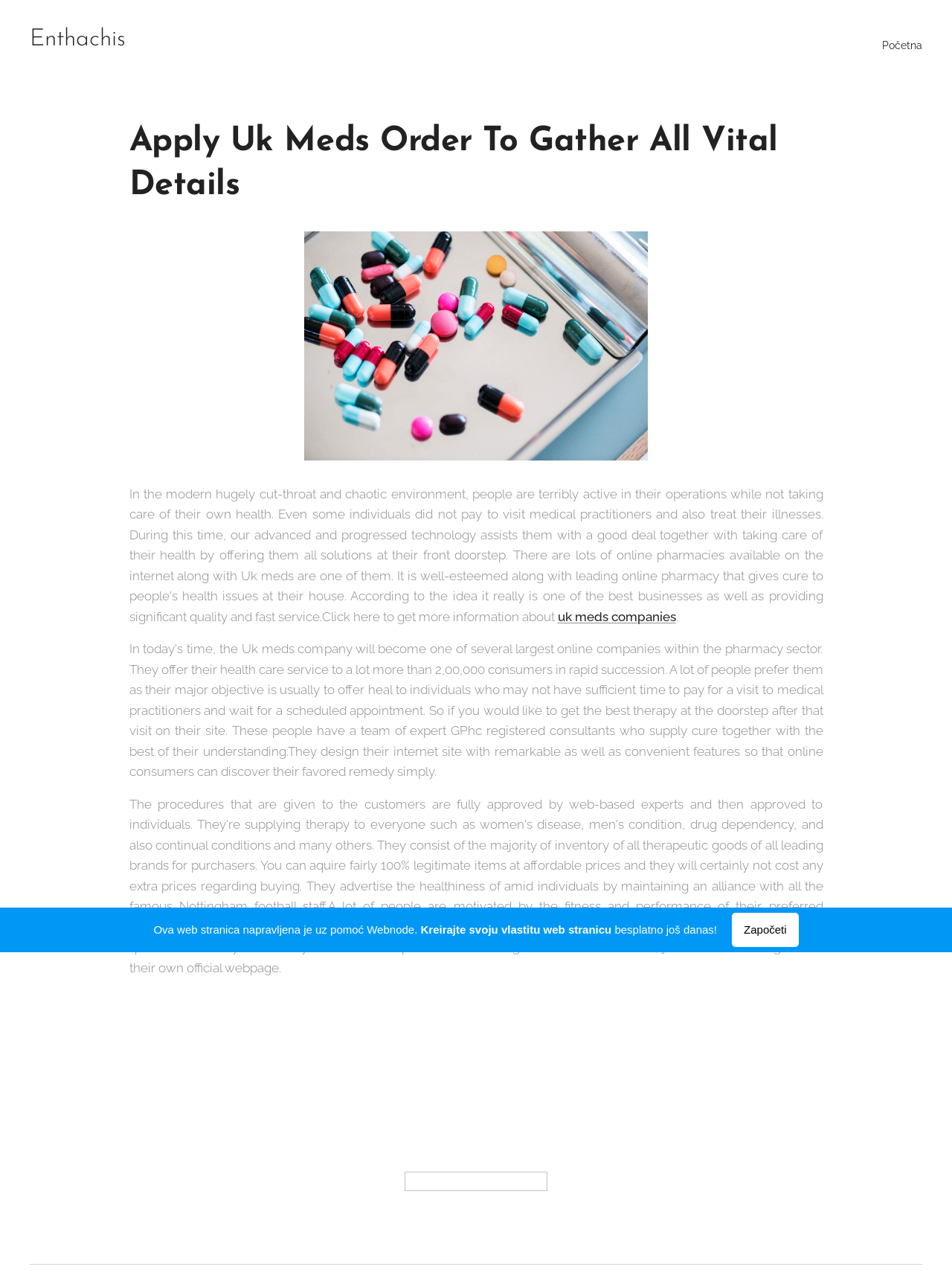Using the information in the image, give a comprehensive answer to the question: 
What is Uk Meds' partnership with?

According to the webpage, Uk Meds has a partnership with the Nottingham football team, promoting healthiness among individuals by maintaining an alliance with the team. They even print their logo on the back of the team's t-shirts.